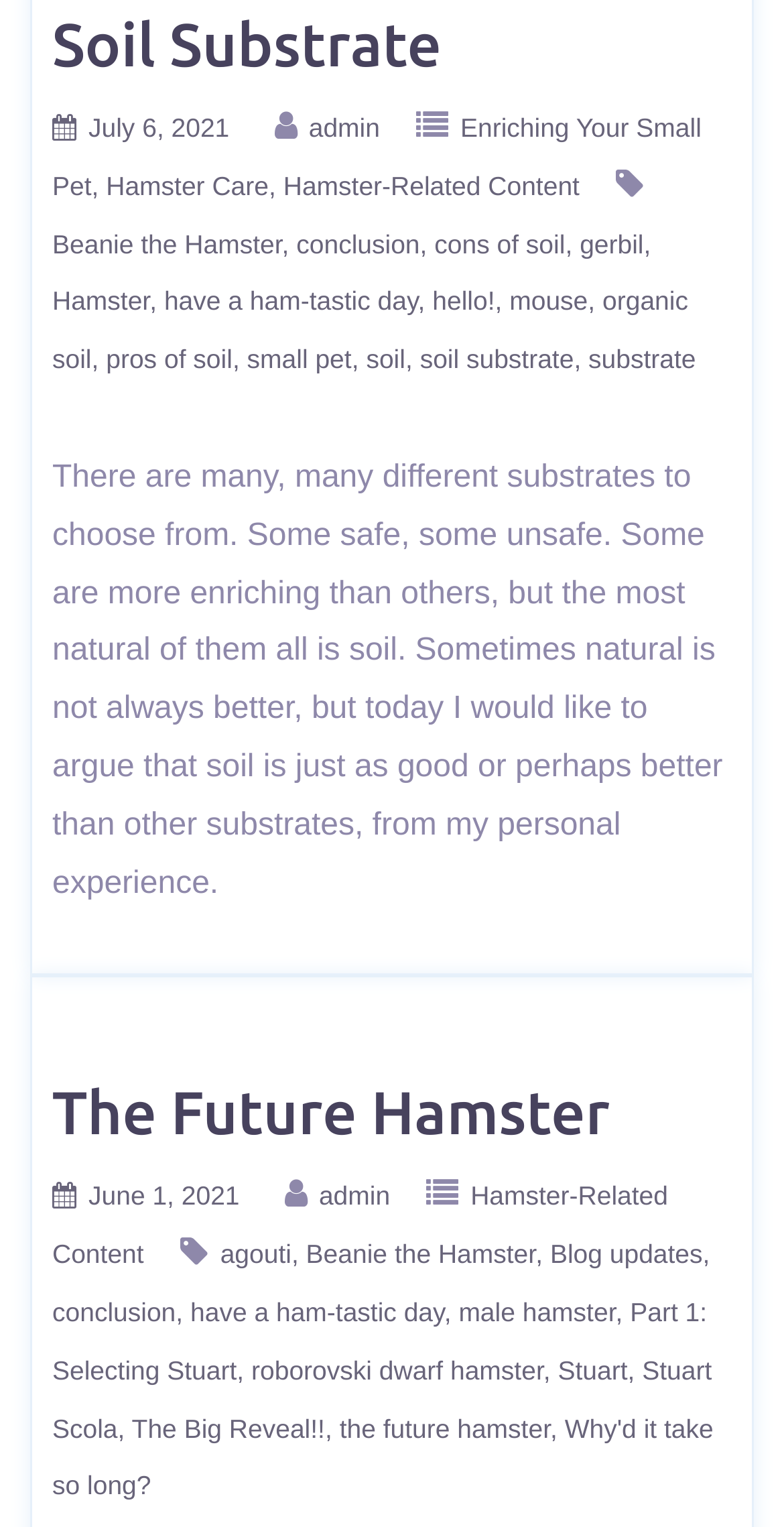Find the bounding box coordinates of the area to click in order to follow the instruction: "Read the article 'The Future Hamster'".

[0.067, 0.706, 0.778, 0.751]